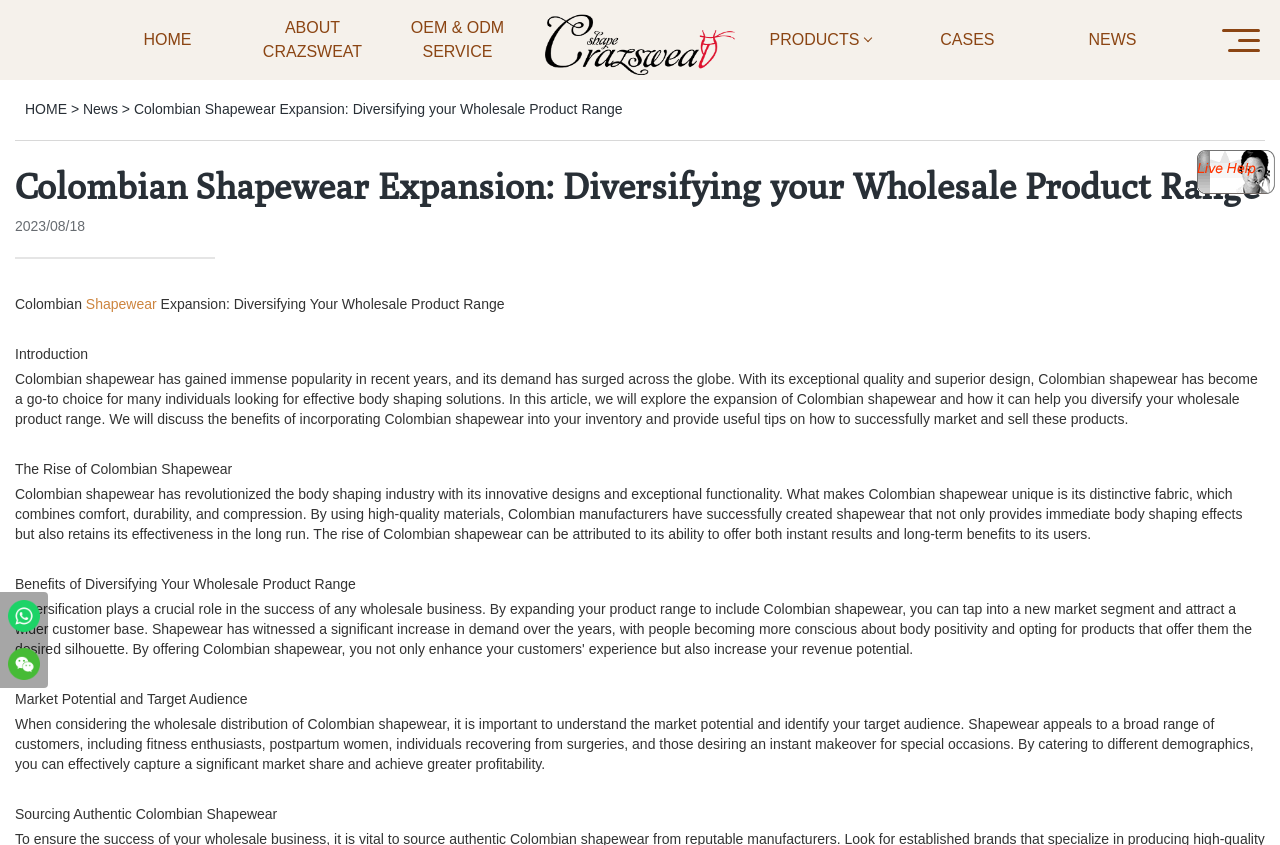Determine the bounding box coordinates of the target area to click to execute the following instruction: "Click on the 'CASES' link."

[0.701, 0.033, 0.81, 0.062]